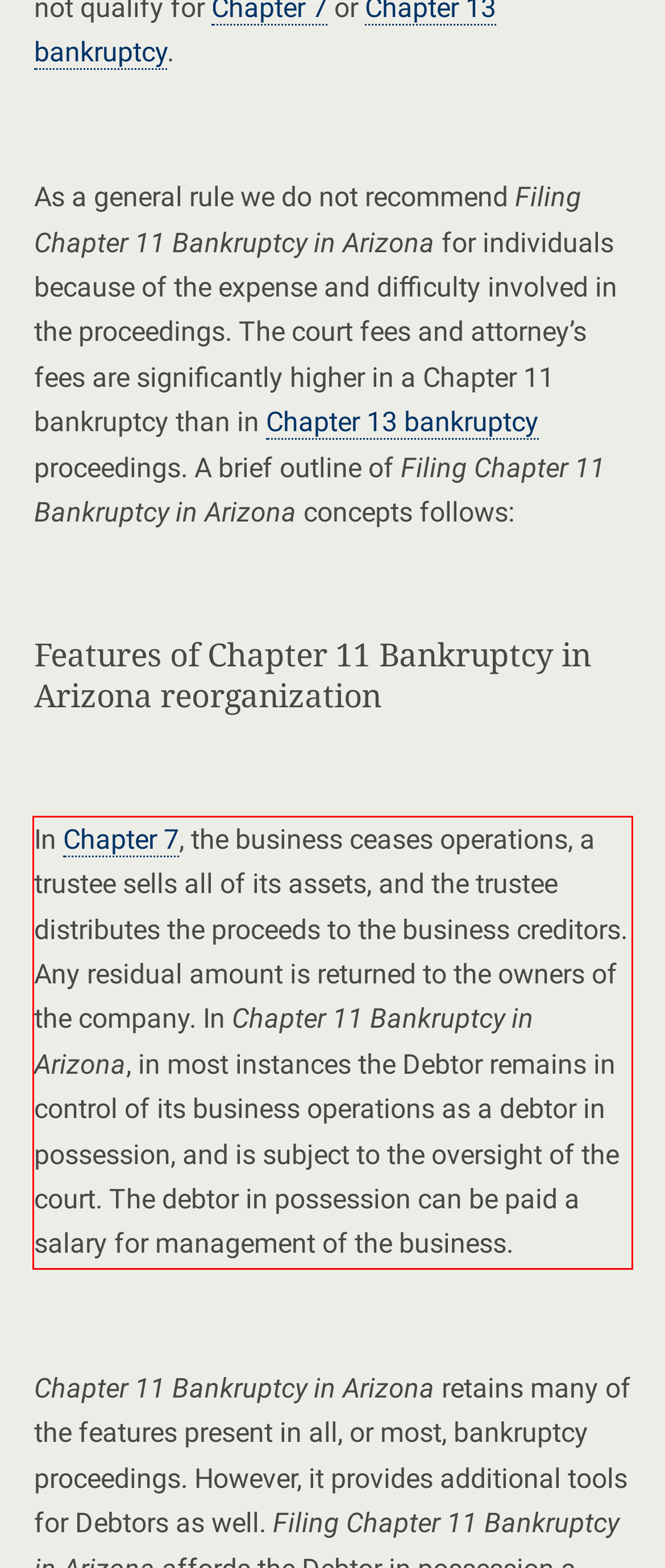There is a screenshot of a webpage with a red bounding box around a UI element. Please use OCR to extract the text within the red bounding box.

In Chapter 7, the business ceases operations, a trustee sells all of its assets, and the trustee distributes the proceeds to the business creditors. Any residual amount is returned to the owners of the company. In Chapter 11 Bankruptcy in Arizona, in most instances the Debtor remains in control of its business operations as a debtor in possession, and is subject to the oversight of the court. The debtor in possession can be paid a salary for management of the business.